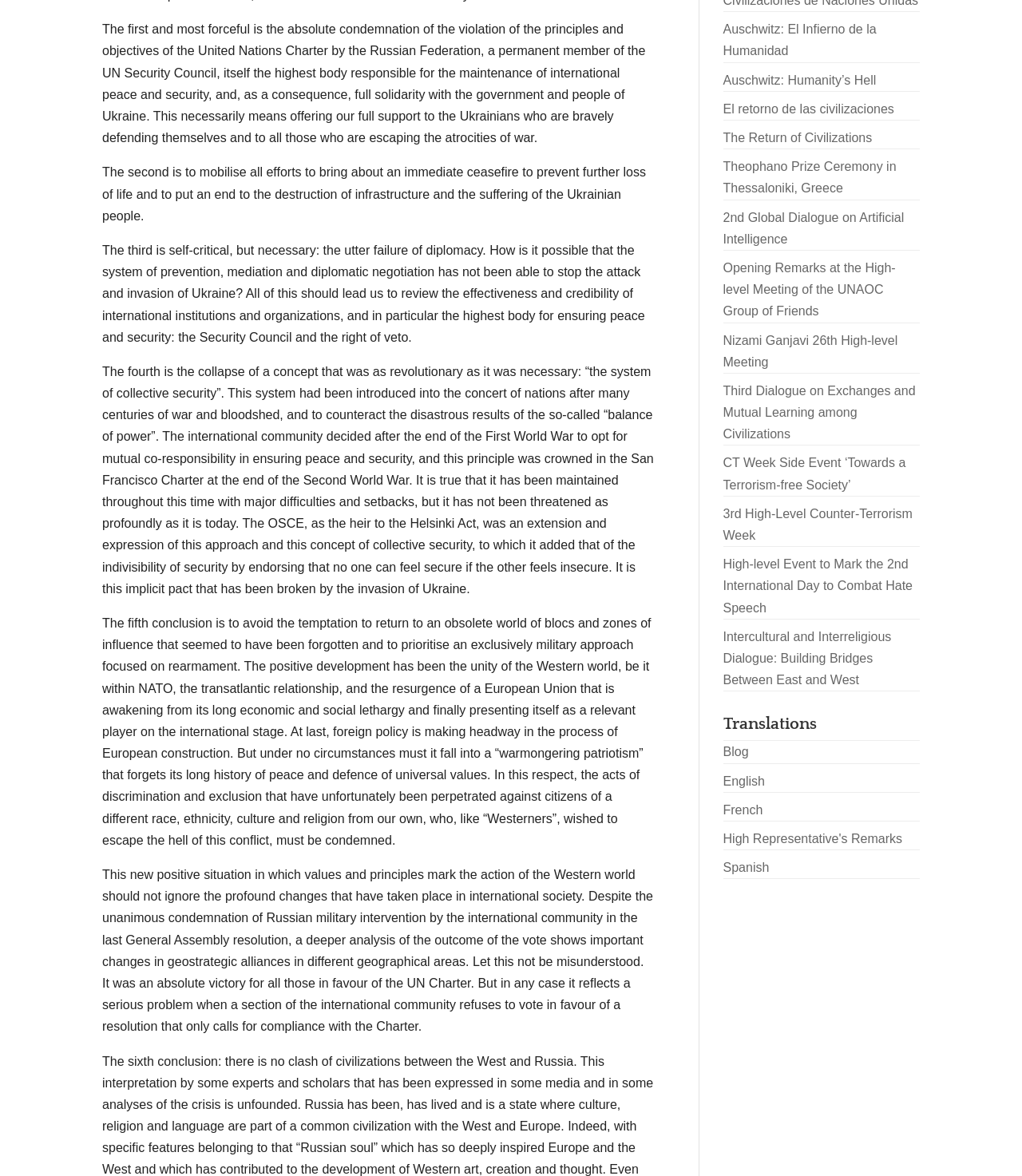Show the bounding box coordinates for the HTML element described as: "family".

None